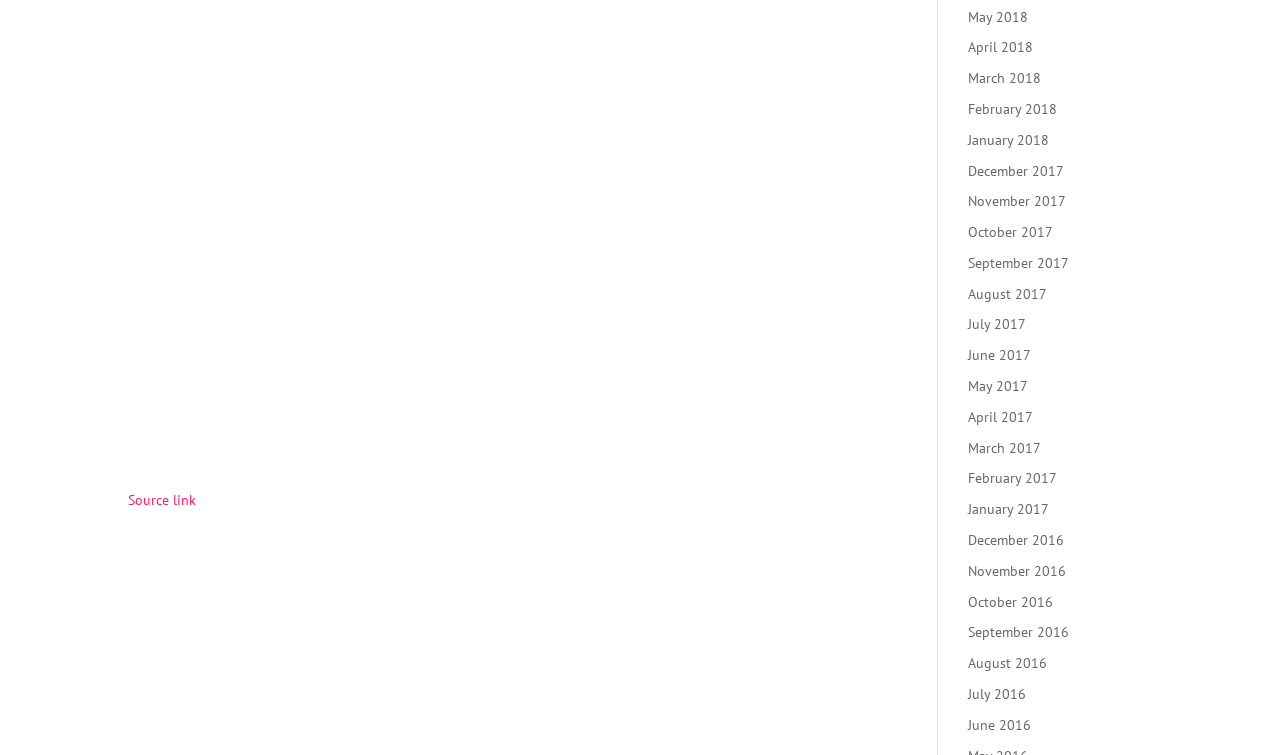Could you please study the image and provide a detailed answer to the question:
Is there a source link available?

I found a link labeled 'Source link' at the top of the webpage, which suggests that a source link is available.